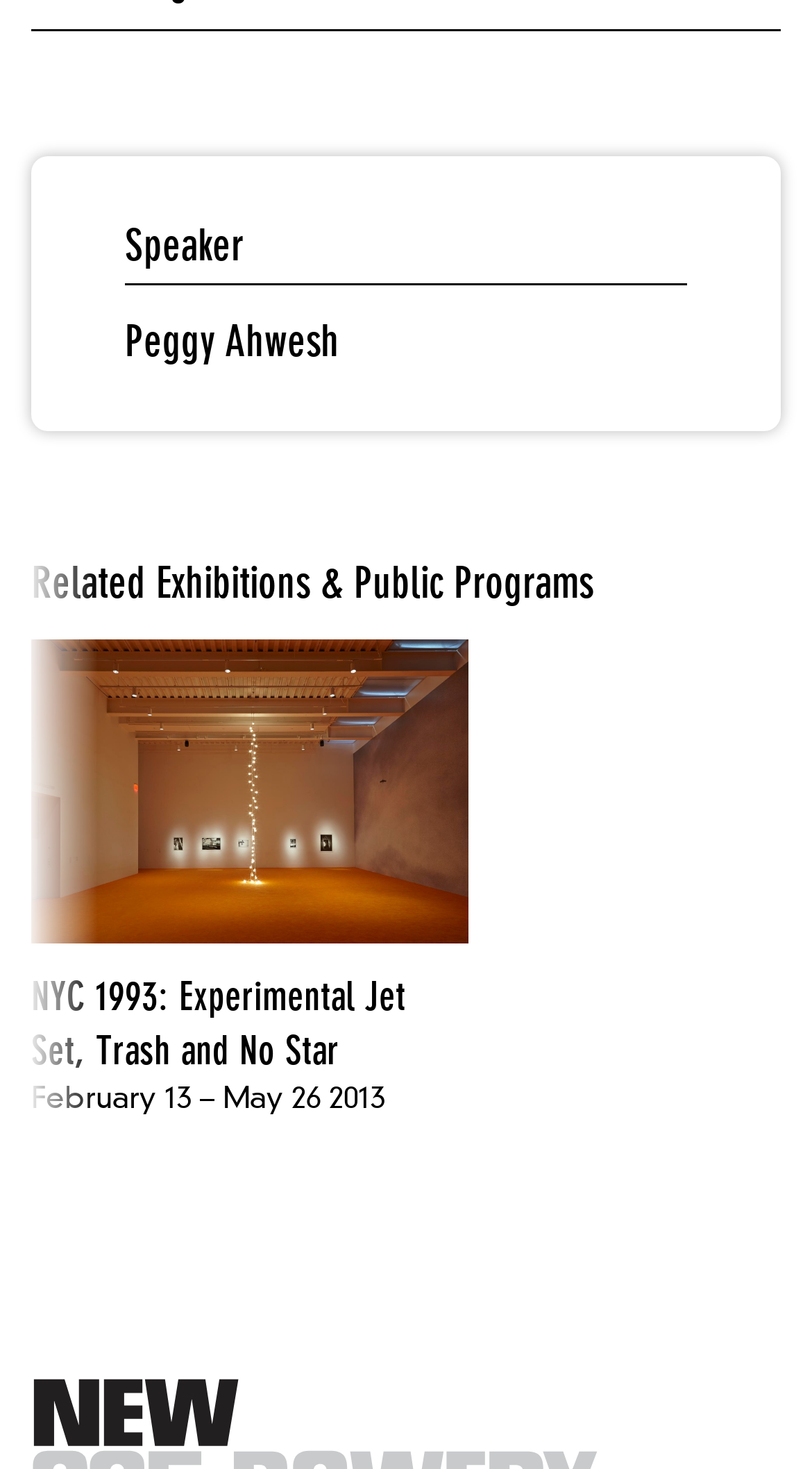Examine the screenshot and answer the question in as much detail as possible: When did the exhibition take place?

The webpage has a StaticText 'February 13 – May 26 2013' next to the exhibition link, which suggests that it is the duration of the exhibition.